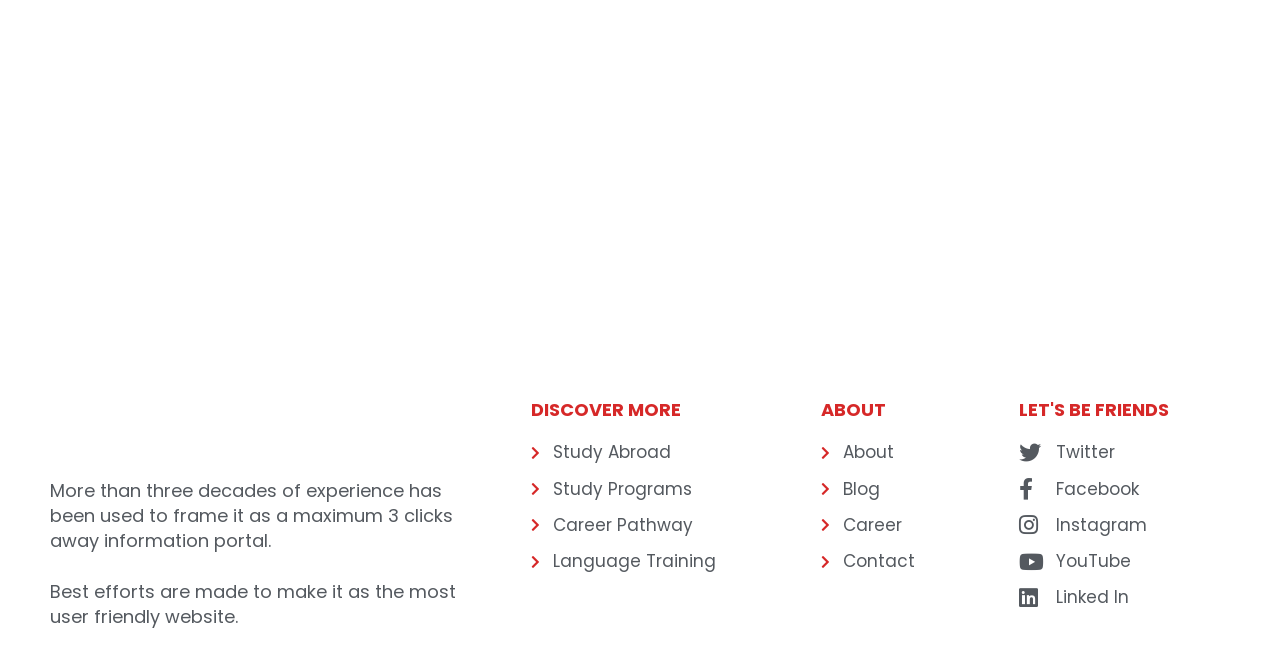Examine the image and give a thorough answer to the following question:
How many social media links are available?

There are five social media links available on the webpage, which are Twitter, Facebook, Instagram, YouTube, and Linked In, located at the bottom right corner of the page.